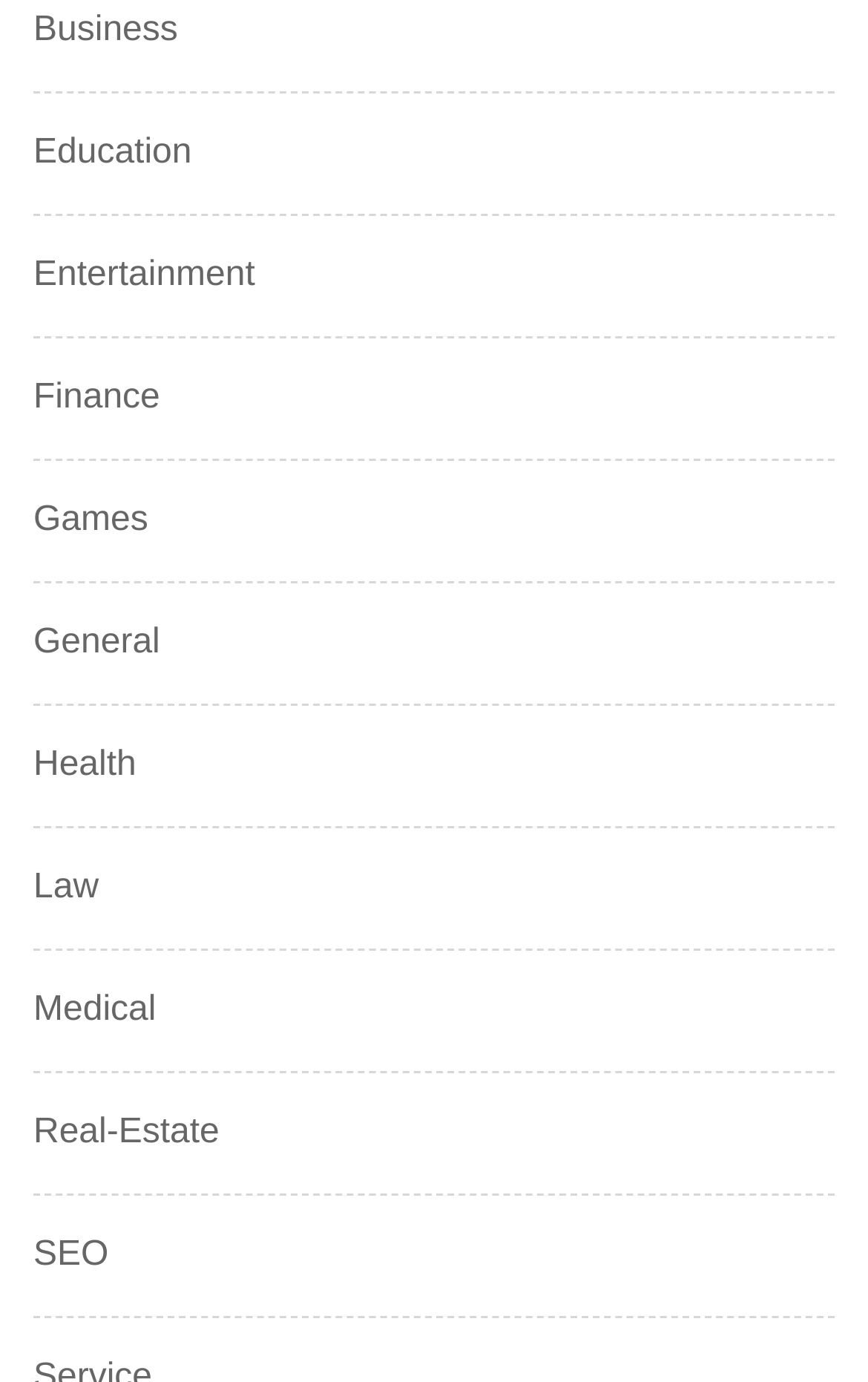Locate the bounding box coordinates of the element you need to click to accomplish the task described by this instruction: "Browse Finance".

[0.038, 0.268, 0.184, 0.307]